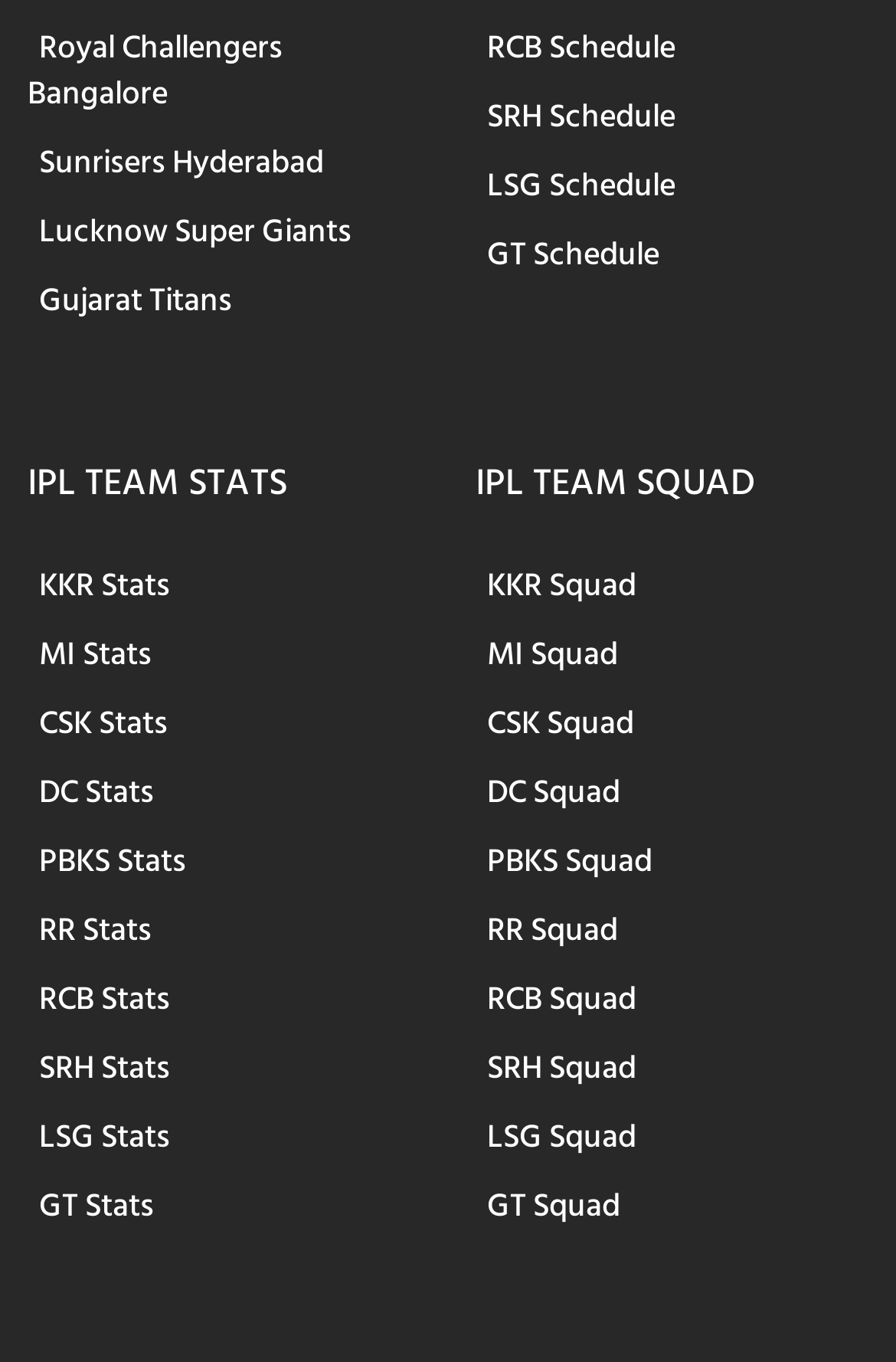Determine the bounding box coordinates of the clickable region to carry out the instruction: "Get Sunrisers Hyderabad team stats".

[0.031, 0.756, 0.203, 0.812]